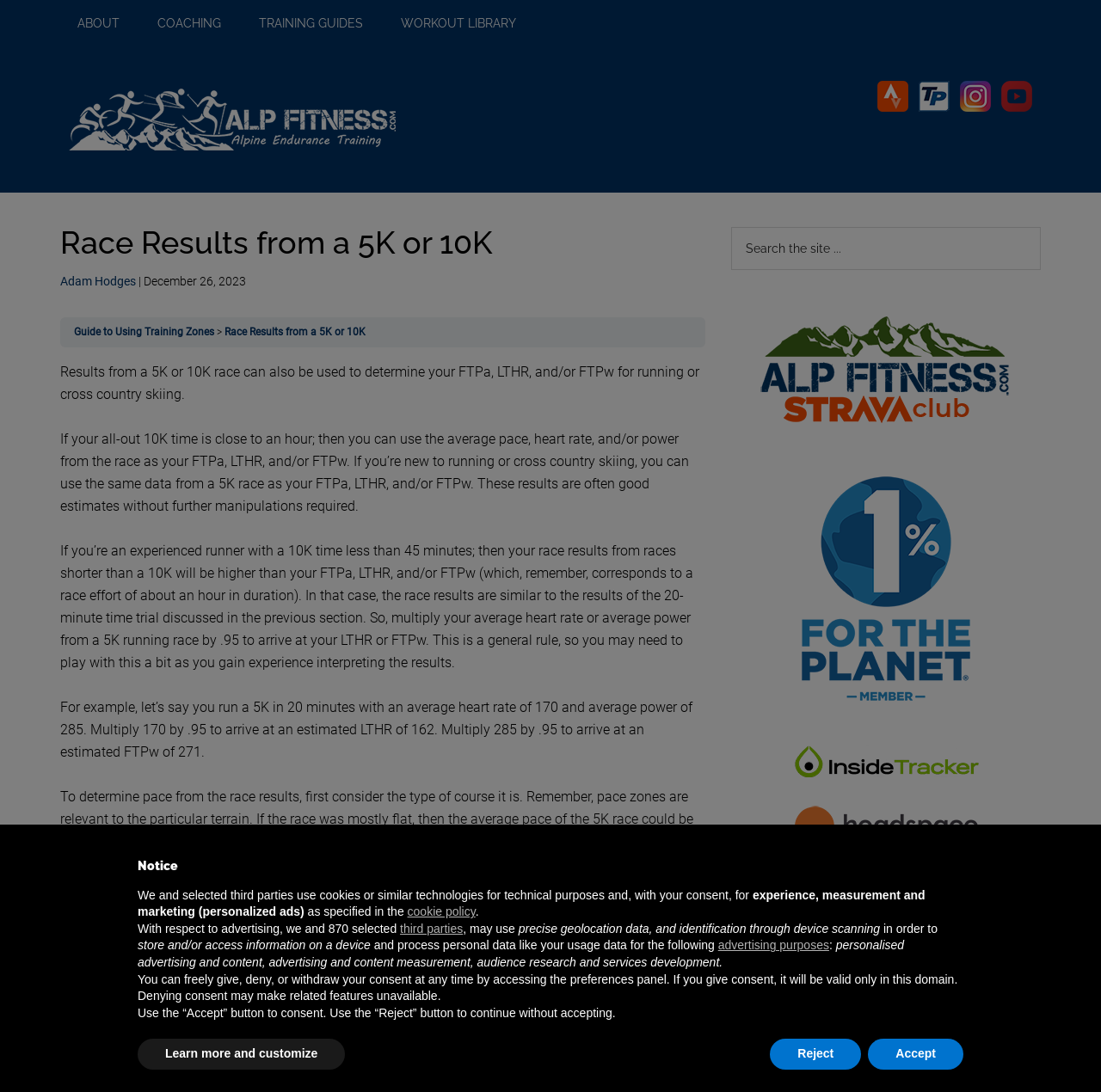Explain the webpage's layout and main content in detail.

This webpage is about race results from a 5K or 10K, with a focus on using these results to determine one's functional threshold power (FTPa), lactate threshold heart rate (LTHR), and functional threshold power for running or cross-country skiing (FTPw). 

At the top of the page, there are links to skip to main content, primary sidebar, and footer. Below these links, there is a navigation menu with links to "ABOUT", "COACHING", "TRAINING GUIDES", and "WORKOUT LIBRARY". 

To the right of the navigation menu, there is an "Alp Fitness logo" image, accompanied by the text "Alpine Endurance Training". Below this, there are social media links to Strava, TrainingPeaks, Instagram, and YouTube, each with its corresponding image.

The main content of the page is divided into sections. The first section has a heading "Race Results from a 5K or 10K" and provides information on how to use race results to determine FTPa, LTHR, and FTPw. This section includes several paragraphs of text, with links to related topics.

The primary sidebar, located to the right of the main content, contains a search bar, a link to join the Alp Fitness Strava Club, and logos of several partner organizations, including One Percent for the Planet, InsideTracker, Headspace, and Colorado Triathlete.

At the bottom of the page, there is a notice about the use of cookies and personalized ads, with links to the cookie policy and options to customize or reject these features.